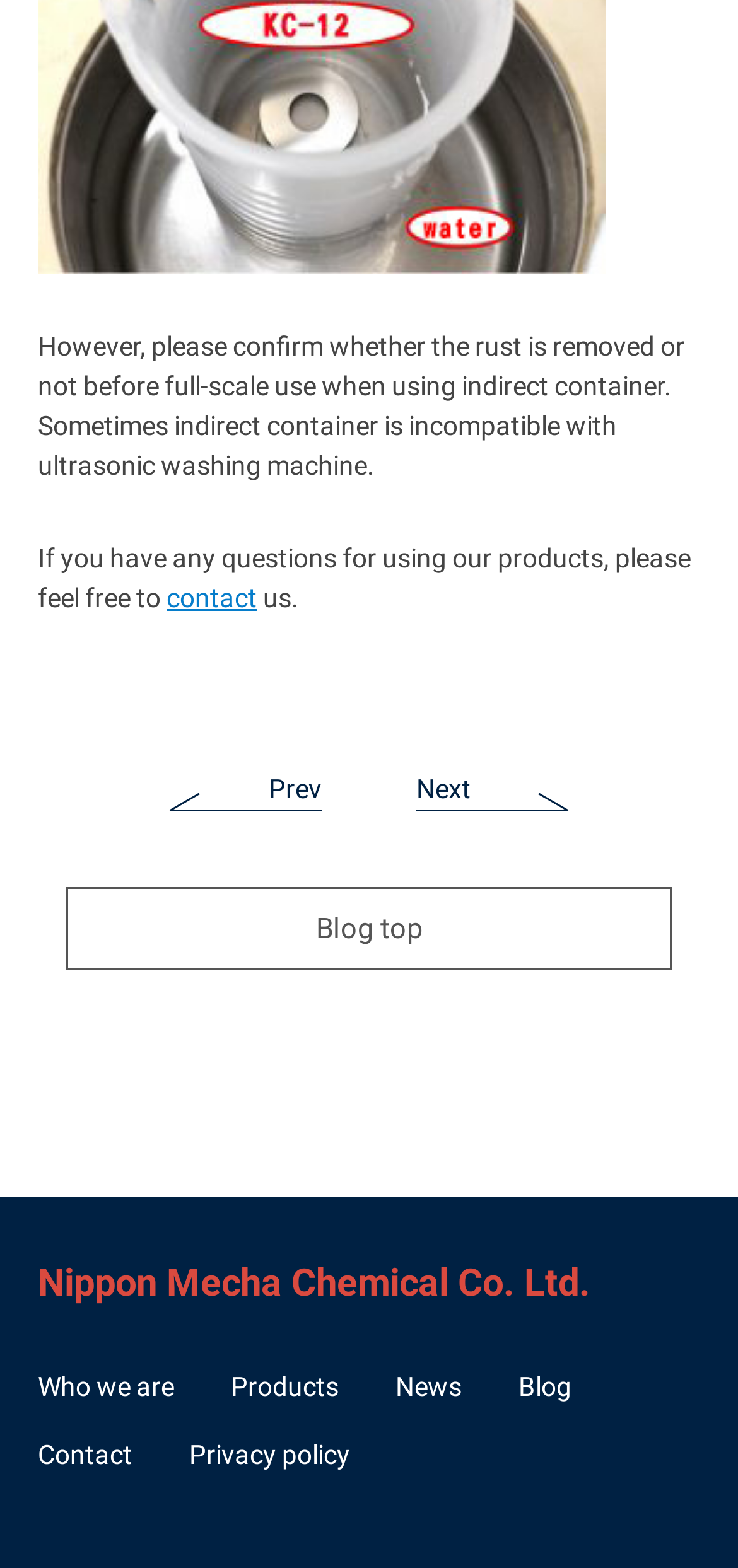How many navigation links are at the bottom?
From the screenshot, provide a brief answer in one word or phrase.

5